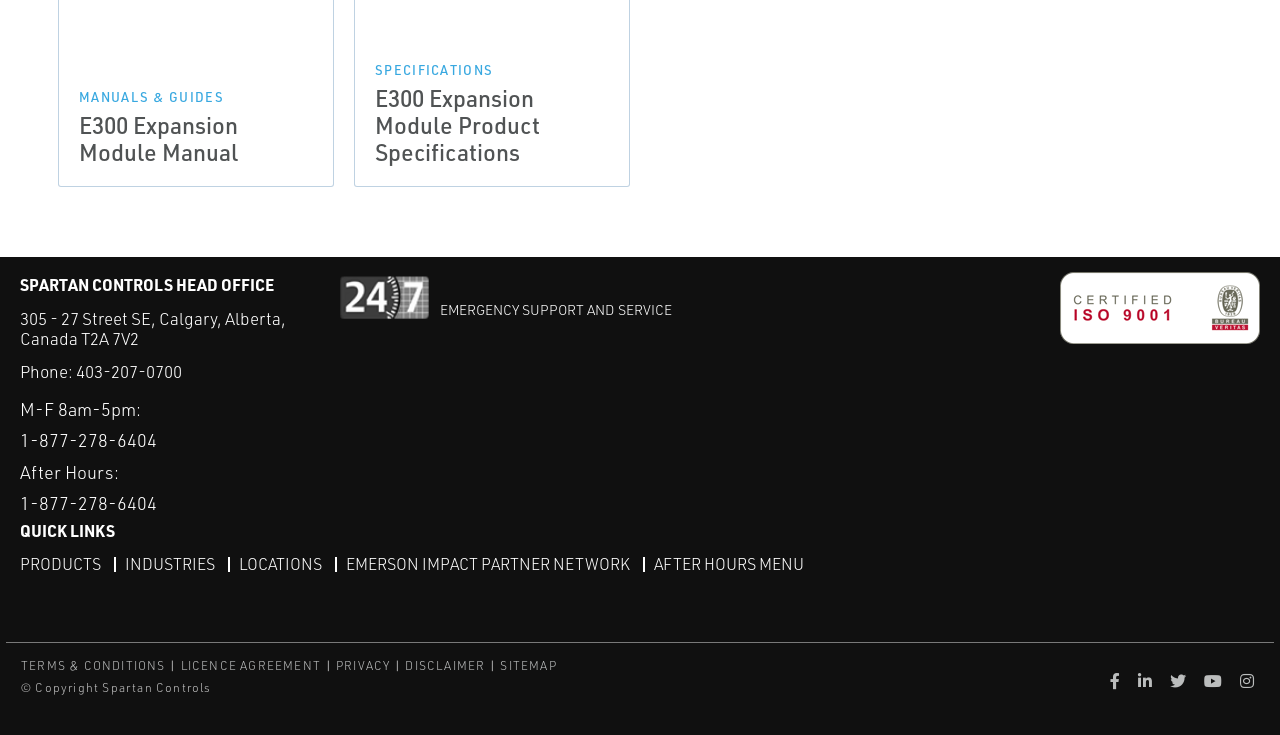Find and provide the bounding box coordinates for the UI element described with: "TERMS & CONDITIONS".

[0.016, 0.894, 0.129, 0.917]